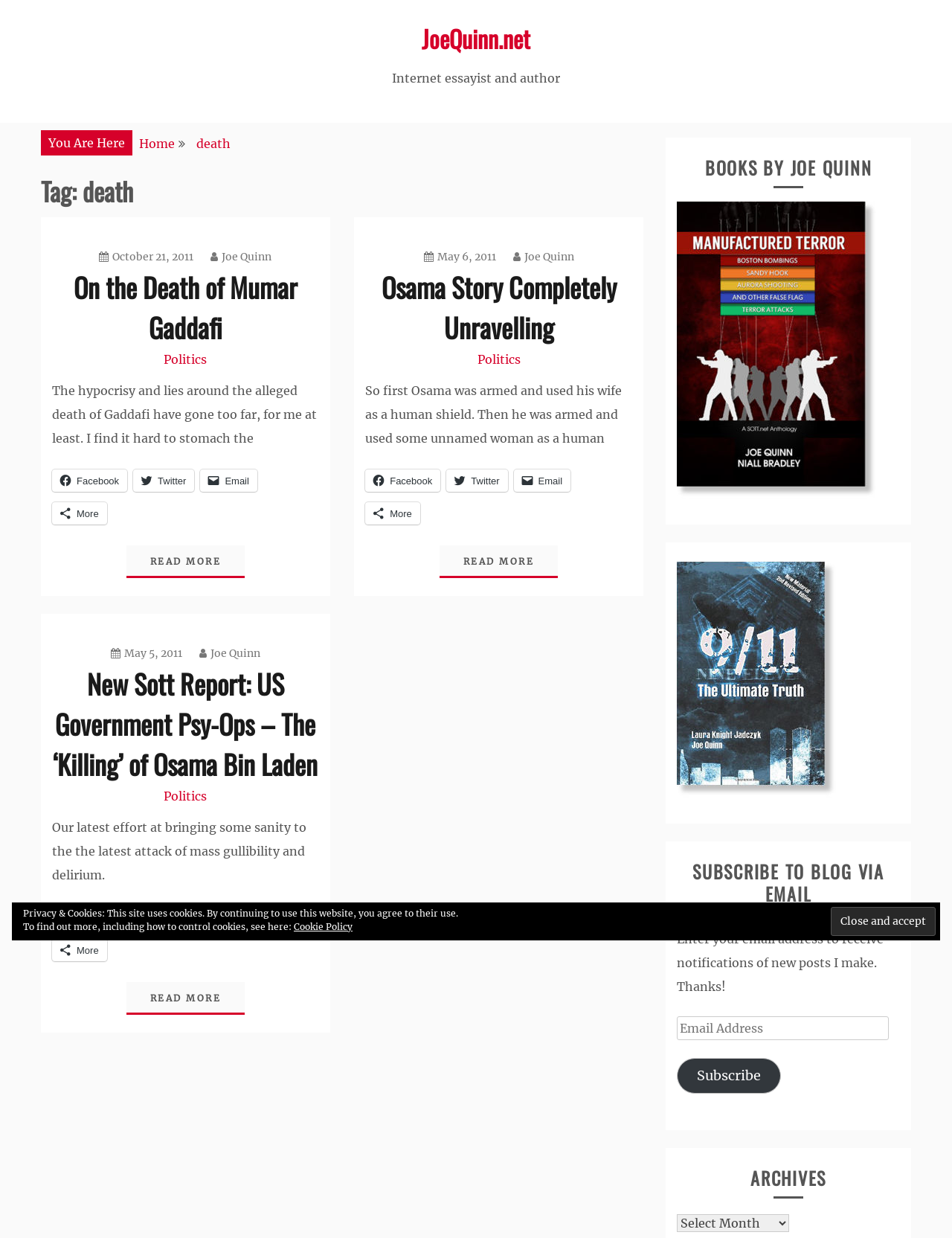What is the topic of the first article?
From the details in the image, answer the question comprehensively.

The first article on the webpage has a heading that says 'On the Death of Mumar Gaddafi'. This suggests that the topic of the article is the death of Mumar Gaddafi.